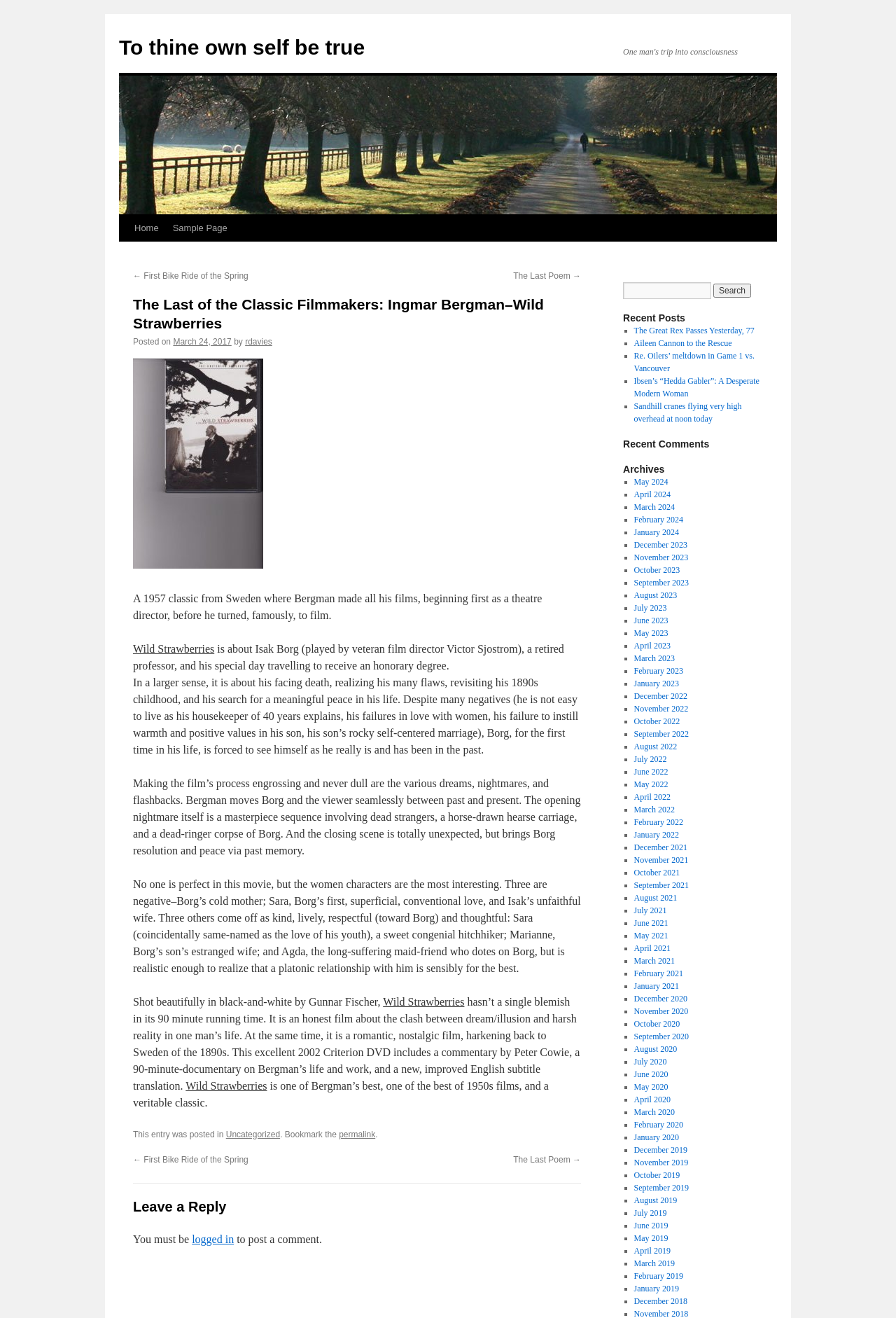Identify the bounding box coordinates of the clickable region to carry out the given instruction: "View the archives for May 2024".

[0.707, 0.362, 0.746, 0.369]